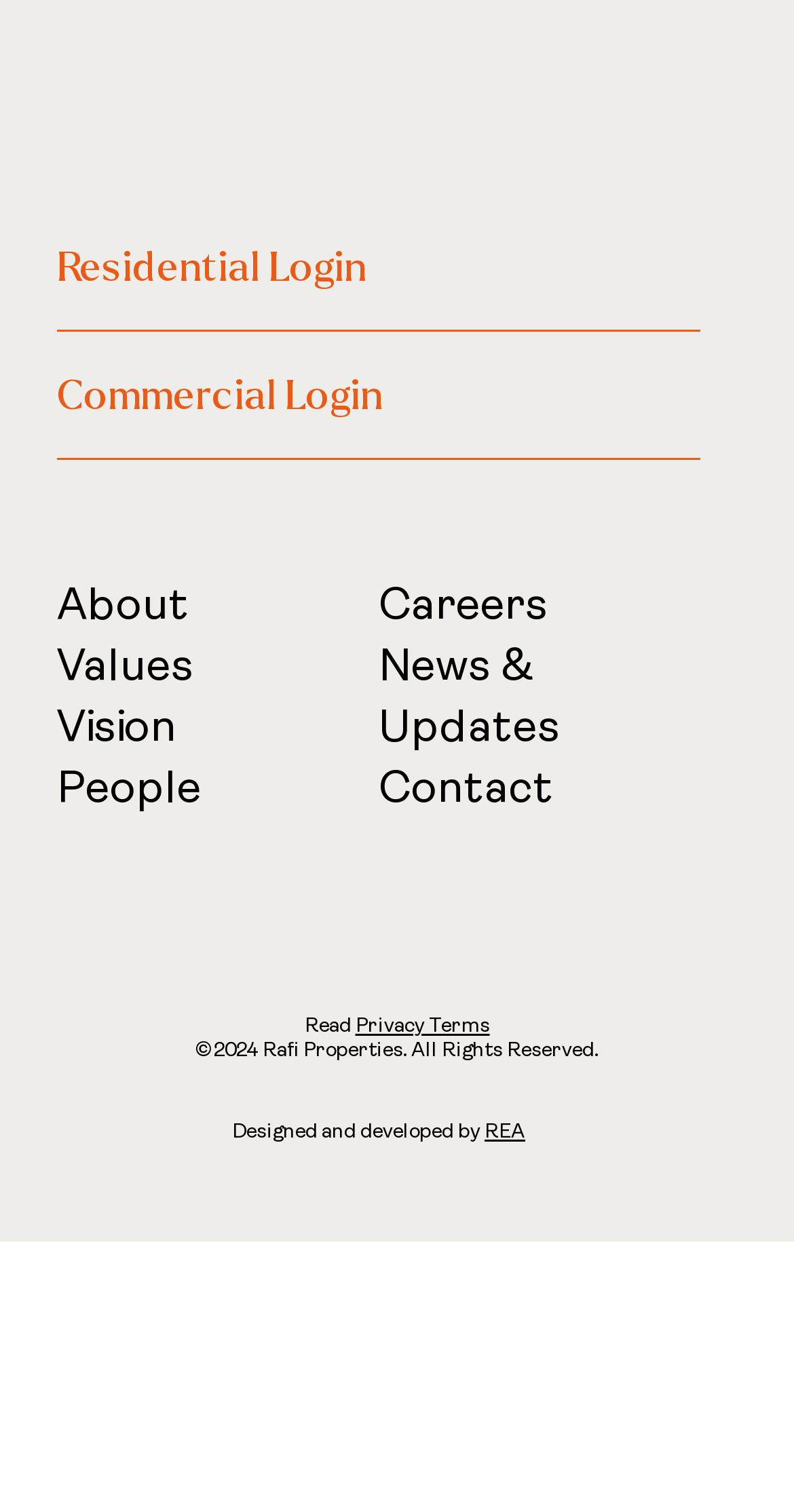Please determine the bounding box coordinates for the UI element described as: "name="mc4wp-EMAIL" placeholder="Enter your email address"".

[0.072, 0.023, 0.882, 0.087]